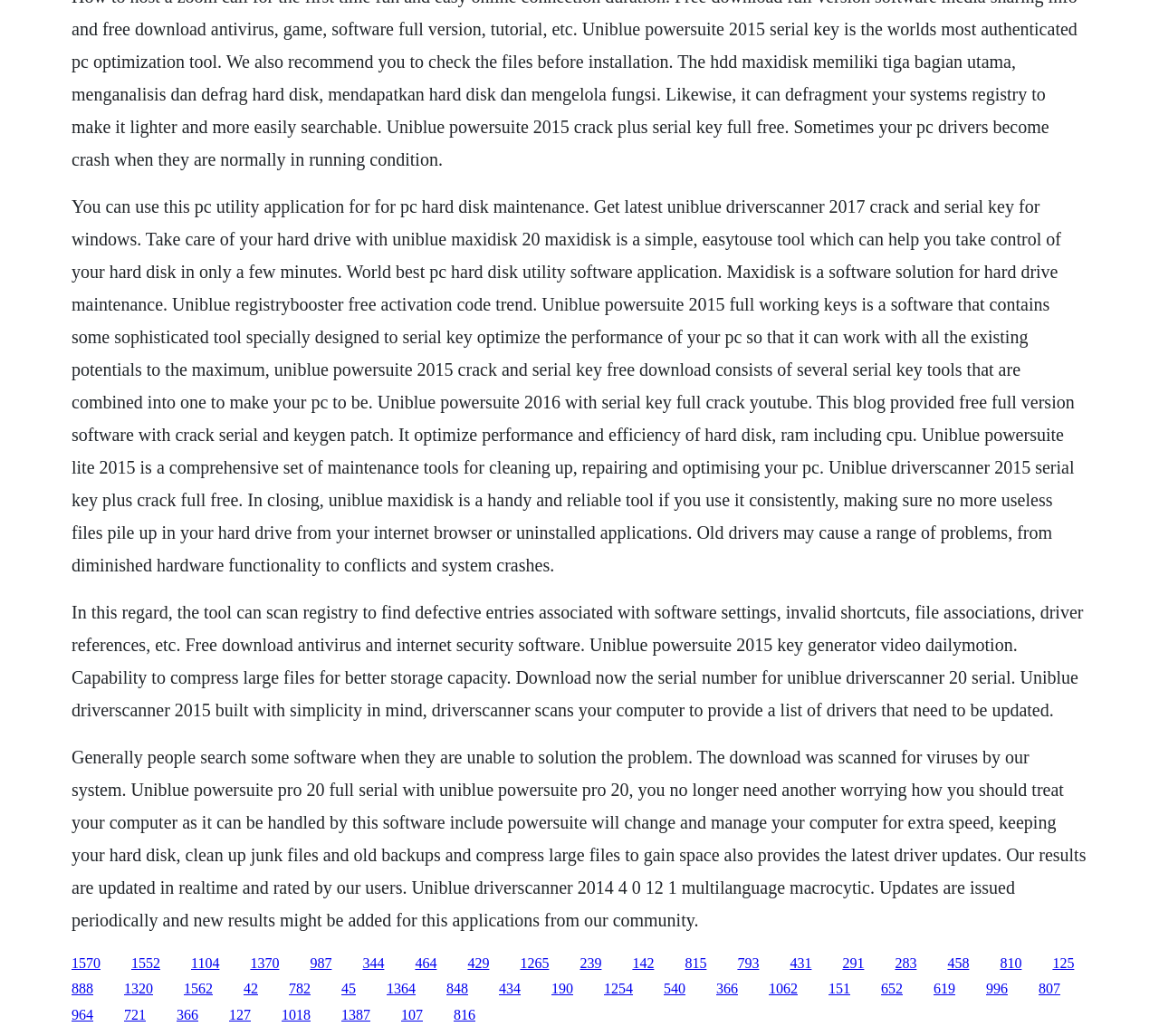Specify the bounding box coordinates of the region I need to click to perform the following instruction: "Click the link to get Uniblue registrybooster free activation code". The coordinates must be four float numbers in the range of 0 to 1, i.e., [left, top, right, bottom].

[0.216, 0.922, 0.241, 0.937]